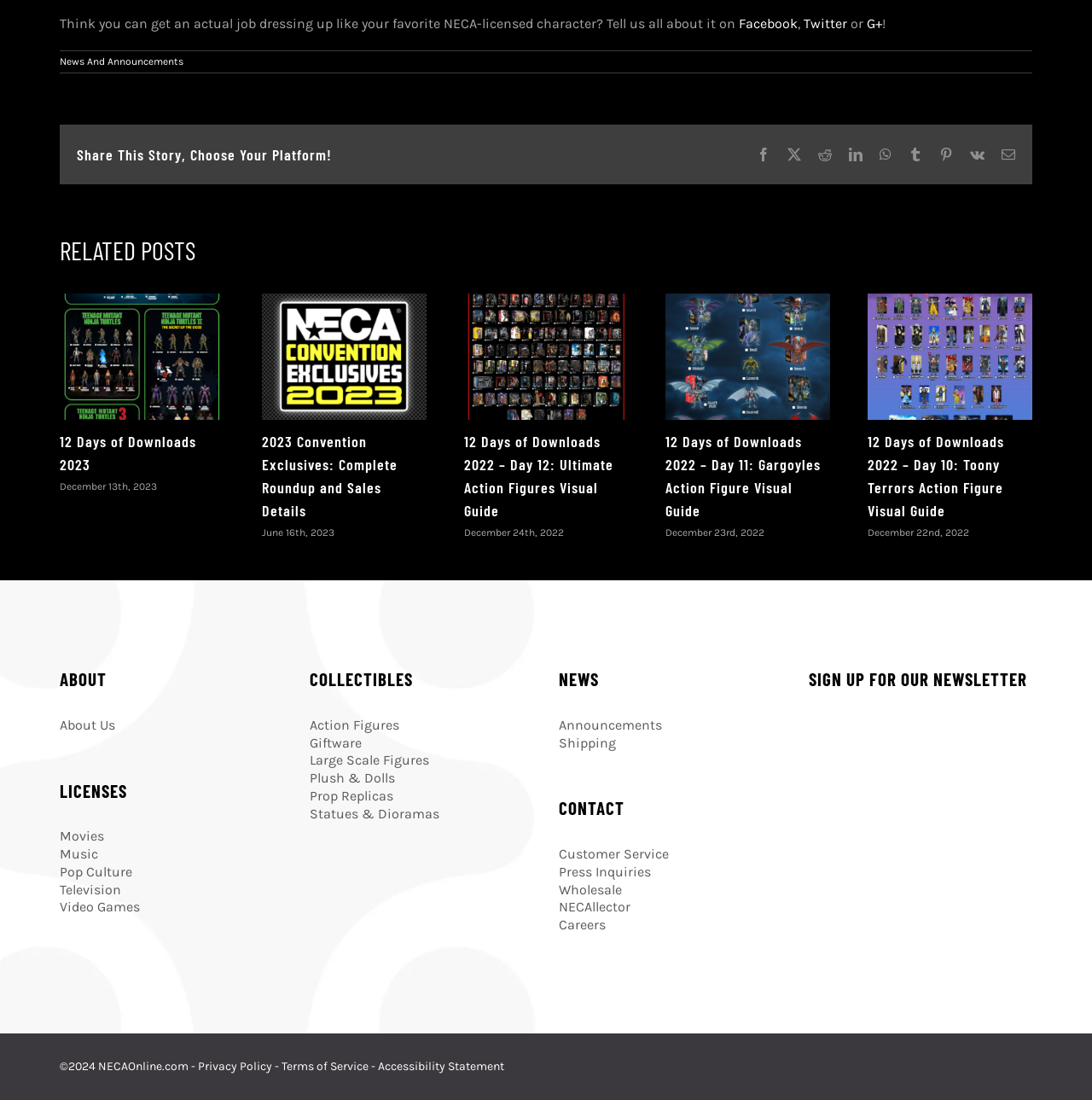Please identify the bounding box coordinates of where to click in order to follow the instruction: "Go to the 'Technology' section".

None